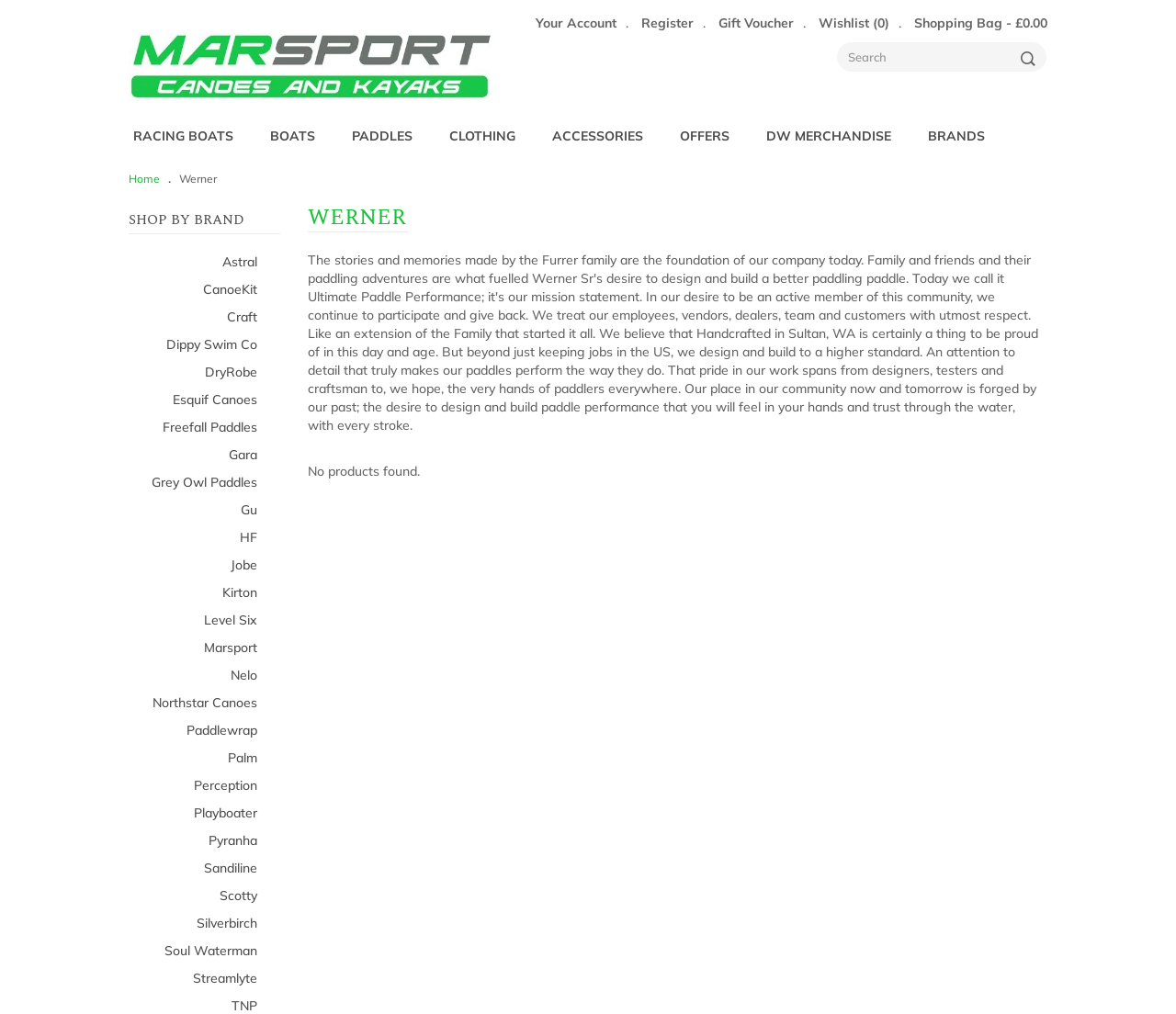Locate the bounding box coordinates of the clickable area needed to fulfill the instruction: "Register an account".

[0.545, 0.014, 0.59, 0.032]